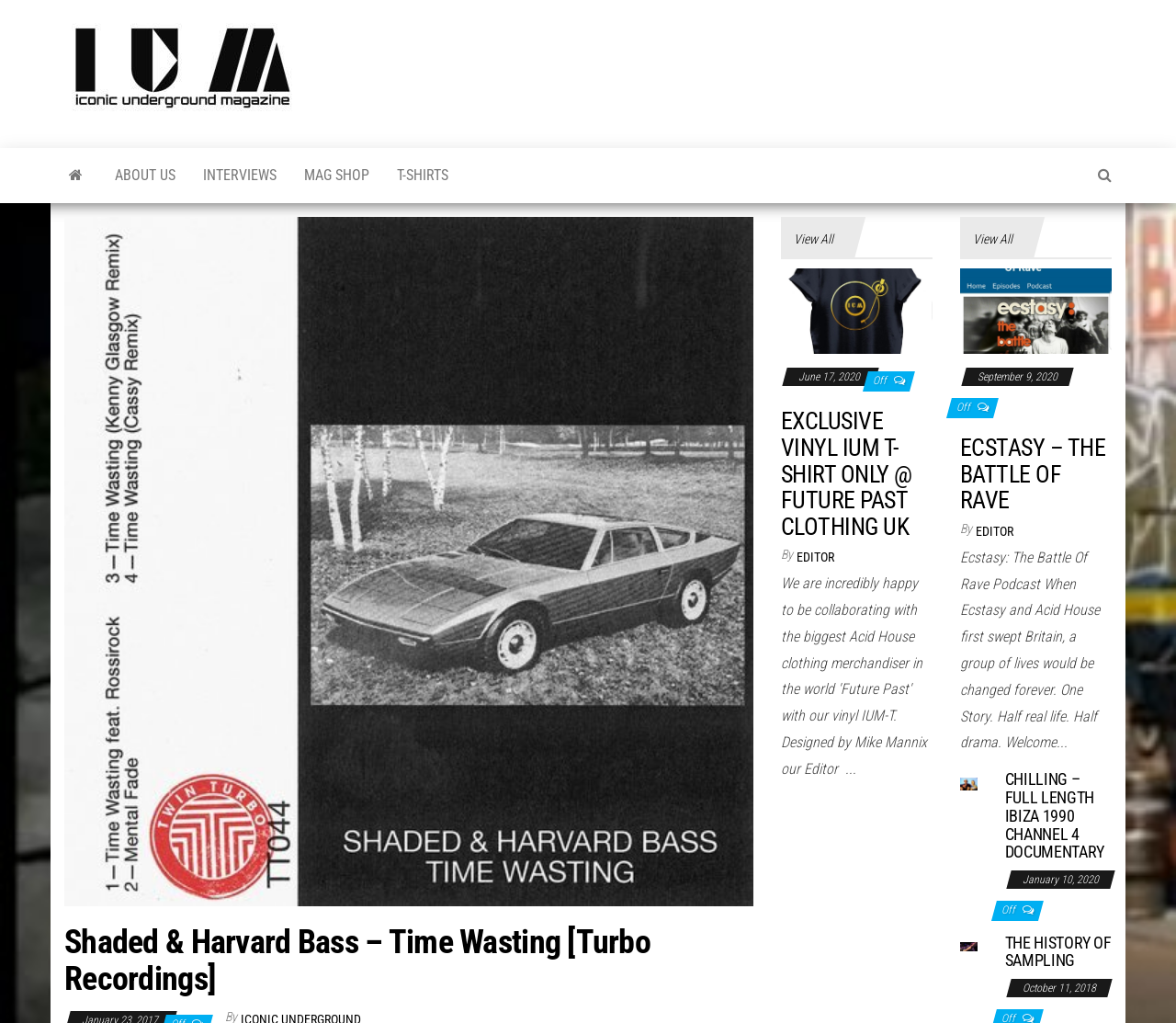Please find the bounding box coordinates of the clickable region needed to complete the following instruction: "View all articles". The bounding box coordinates must consist of four float numbers between 0 and 1, i.e., [left, top, right, bottom].

[0.664, 0.212, 0.72, 0.255]